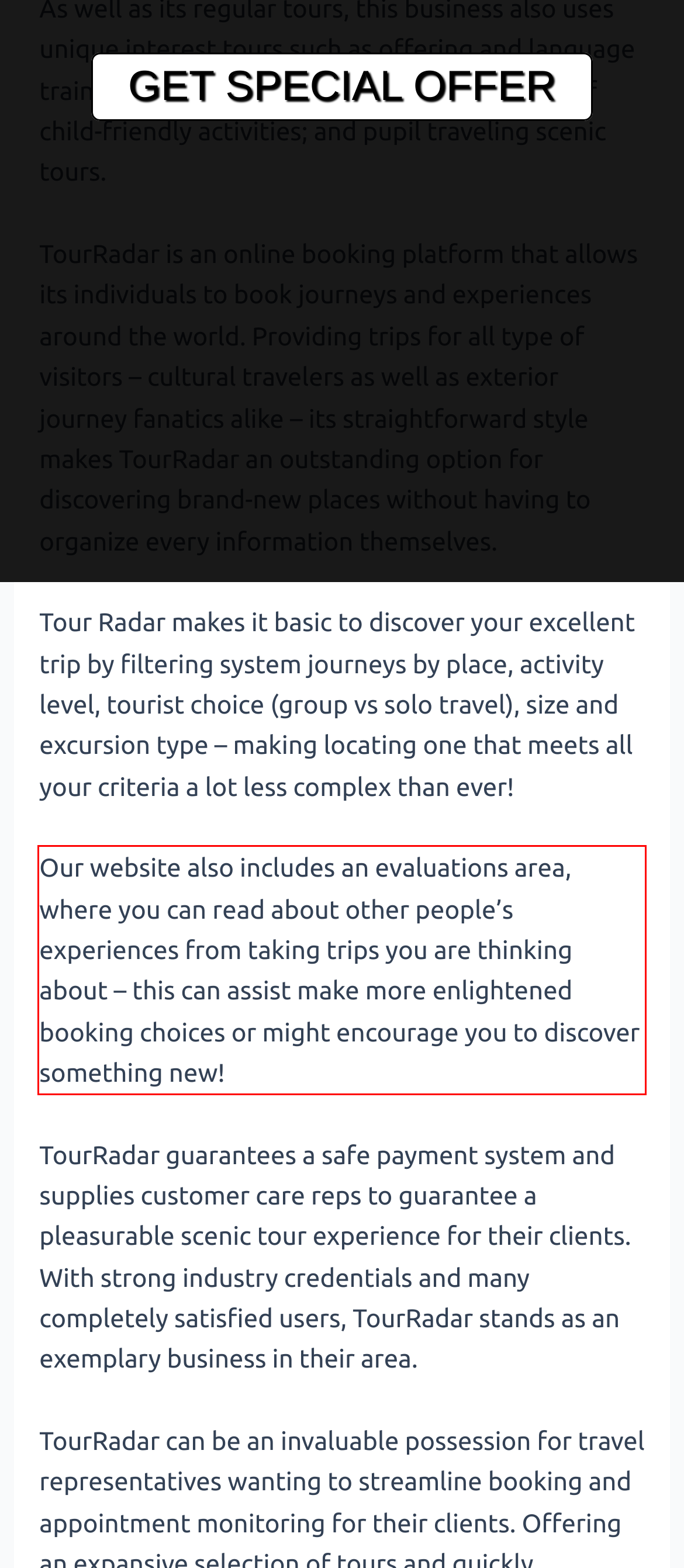You are given a screenshot showing a webpage with a red bounding box. Perform OCR to capture the text within the red bounding box.

Our website also includes an evaluations area, where you can read about other people’s experiences from taking trips you are thinking about – this can assist make more enlightened booking choices or might encourage you to discover something new!